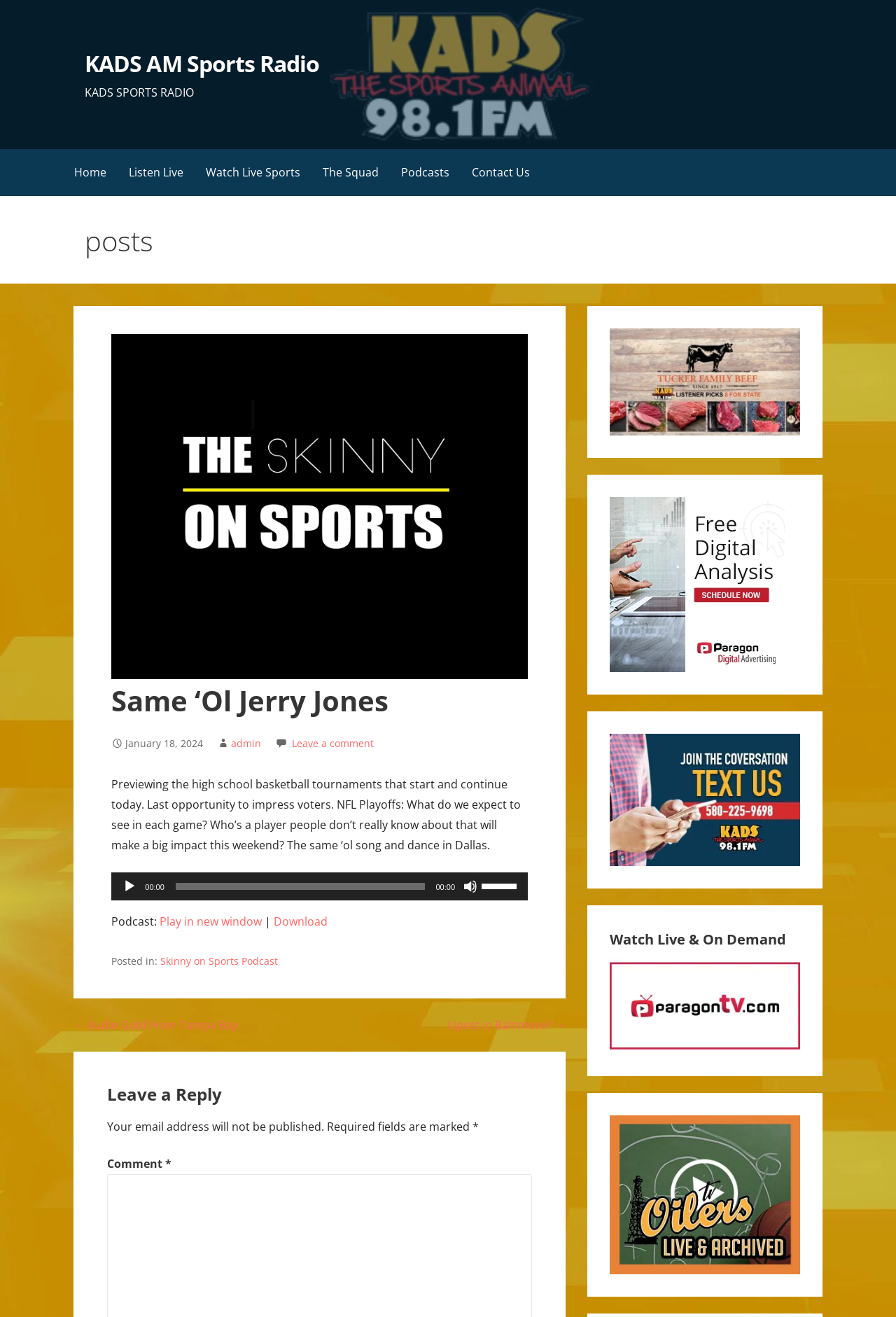What type of media is available in the article?
Using the information presented in the image, please offer a detailed response to the question.

The article appears to have an audio component, as indicated by the 'Audio Player' section, which includes play, mute, and volume controls, as well as a time slider.